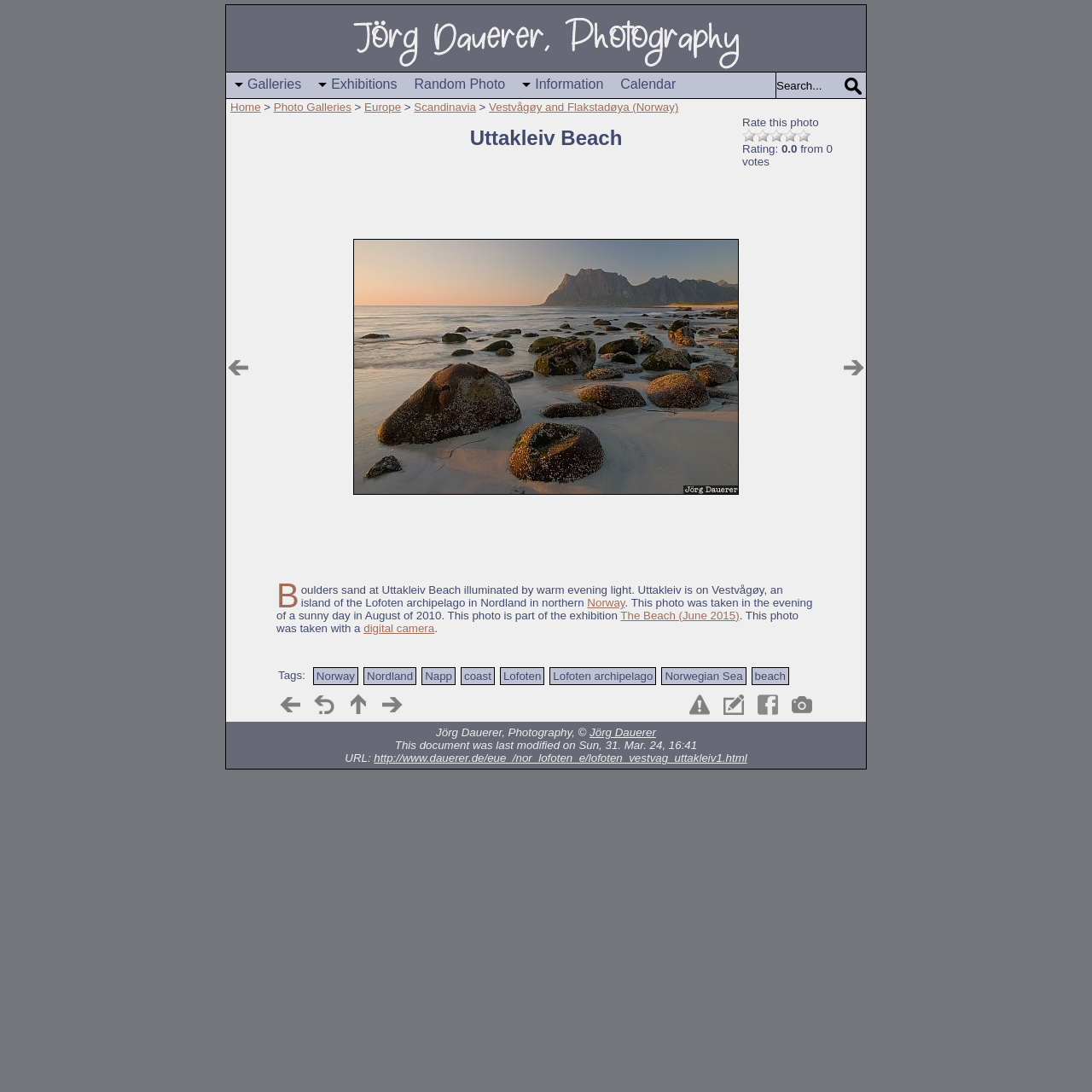Could you determine the bounding box coordinates of the clickable element to complete the instruction: "Search for a photo"? Provide the coordinates as four float numbers between 0 and 1, i.e., [left, top, right, bottom].

[0.71, 0.066, 0.773, 0.09]